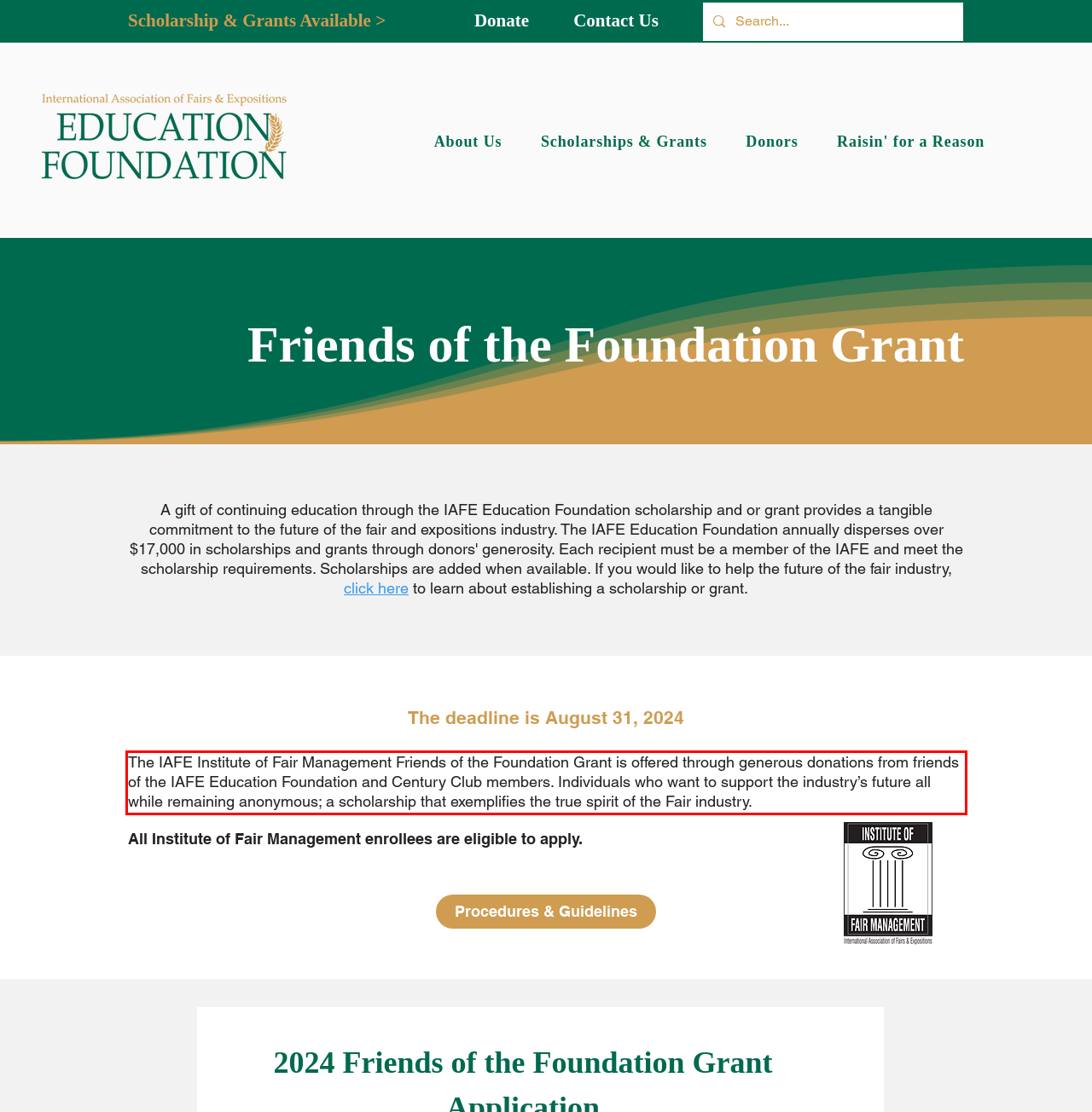Please take the screenshot of the webpage, find the red bounding box, and generate the text content that is within this red bounding box.

The IAFE Institute of Fair Management Friends of the Foundation Grant is offered through generous donations from friends of the IAFE Education Foundation and Century Club members. Individuals who want to support the industry’s future all while remaining anonymous; a scholarship that exemplifies the true spirit of the Fair industry.